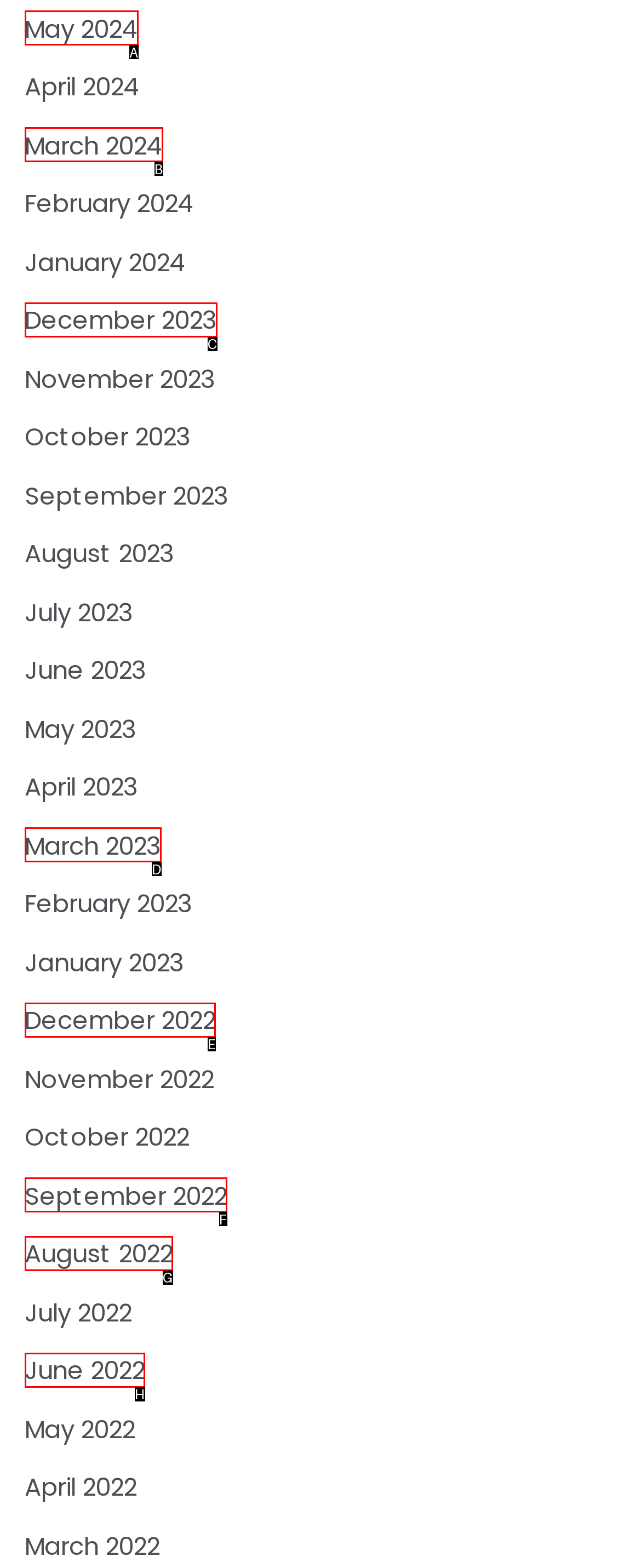Select the correct option based on the description: May 2024
Answer directly with the option’s letter.

A